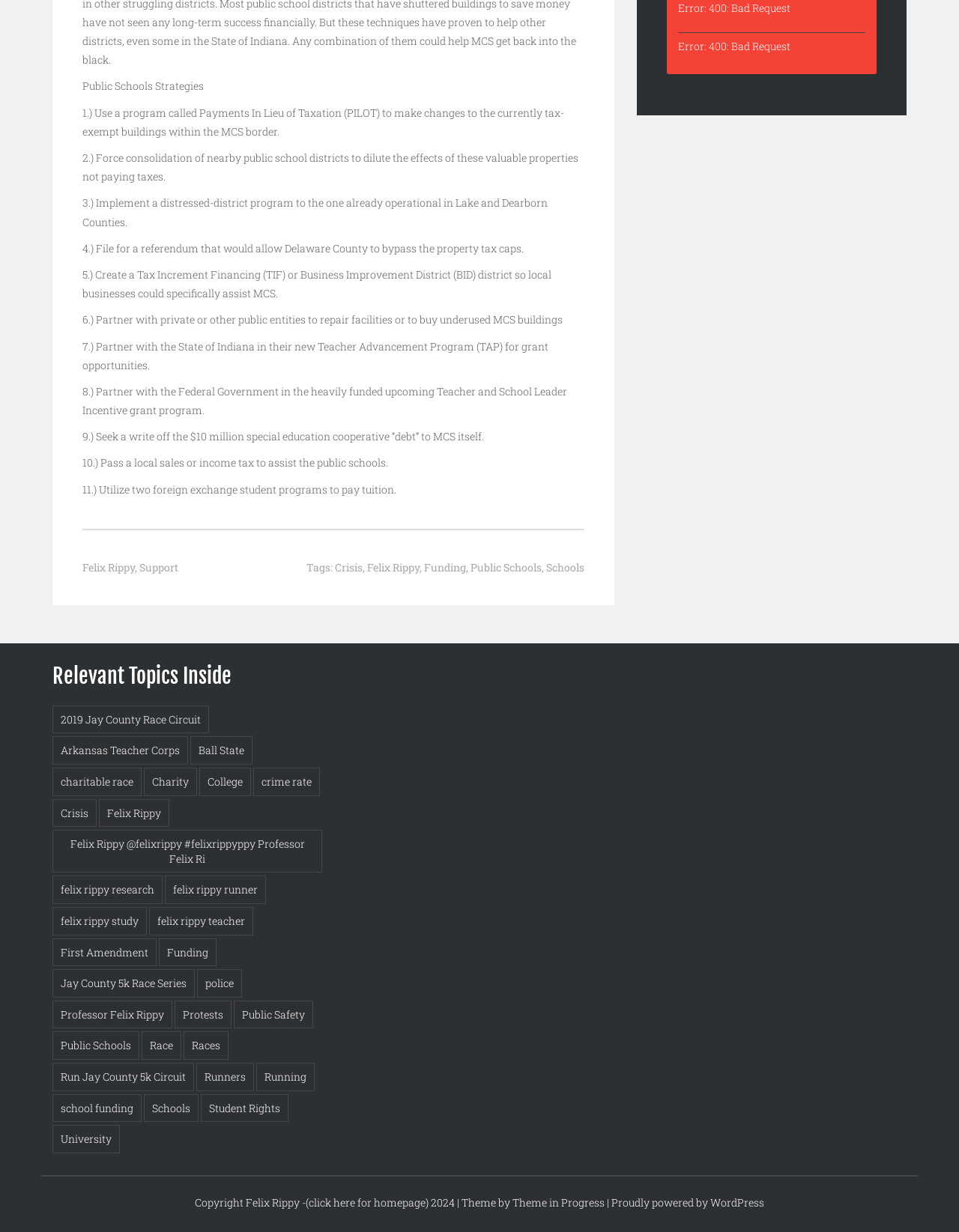Respond to the question below with a single word or phrase:
What is the platform that powers the webpage?

WordPress